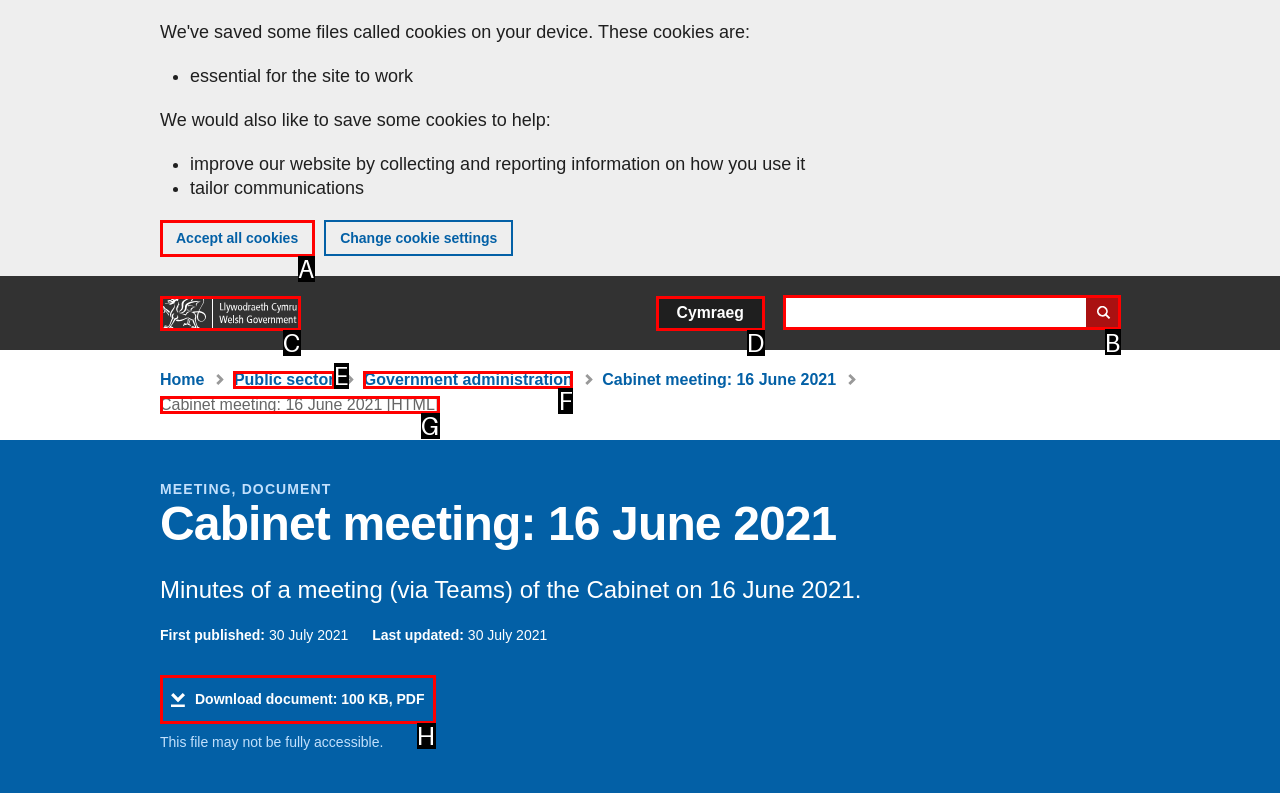For the task: Search GOV.WALES, identify the HTML element to click.
Provide the letter corresponding to the right choice from the given options.

B